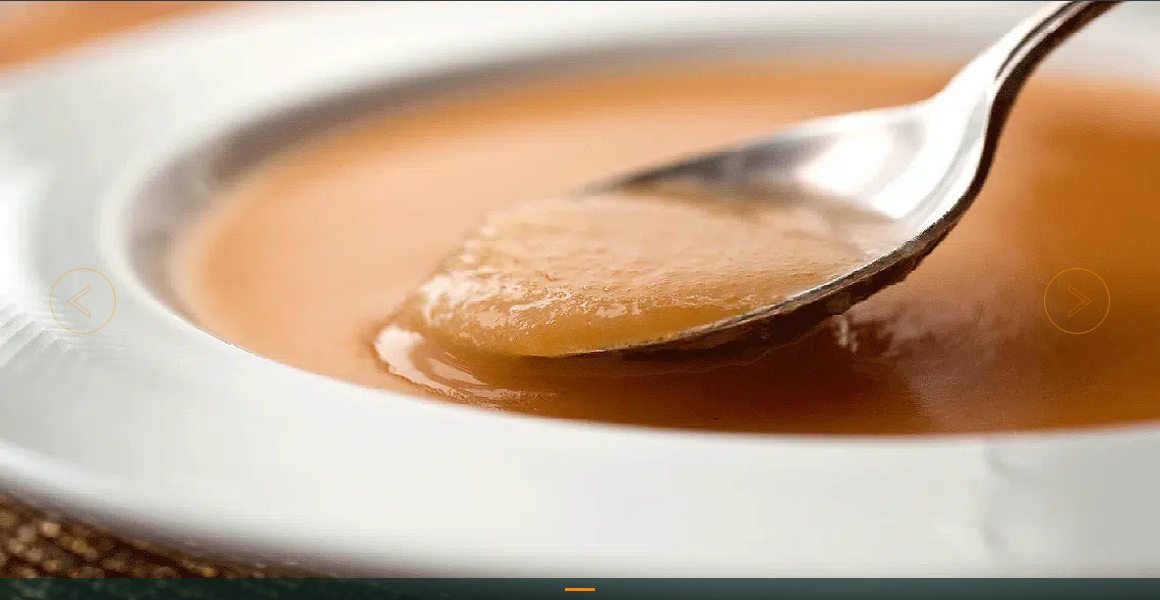Offer a detailed account of the various components present in the image.

The image showcases a close-up view of a bowl filled with a smooth vegetable puree, highlighting its creamy texture and rich, appetizing color. A silver spoon gently rests on the surface, ready to scoop the puree. The bowl is elegantly presented on a textured surface, enhancing the overall aesthetic appeal. This visual representation is part of a focus on vegetable puree and concentrate processing, emphasizing the quality and versatility of products in the vegetable processing industry. It underscores how equipment and technology are tailored to create high-quality vegetable purées, suitable for various culinary applications.